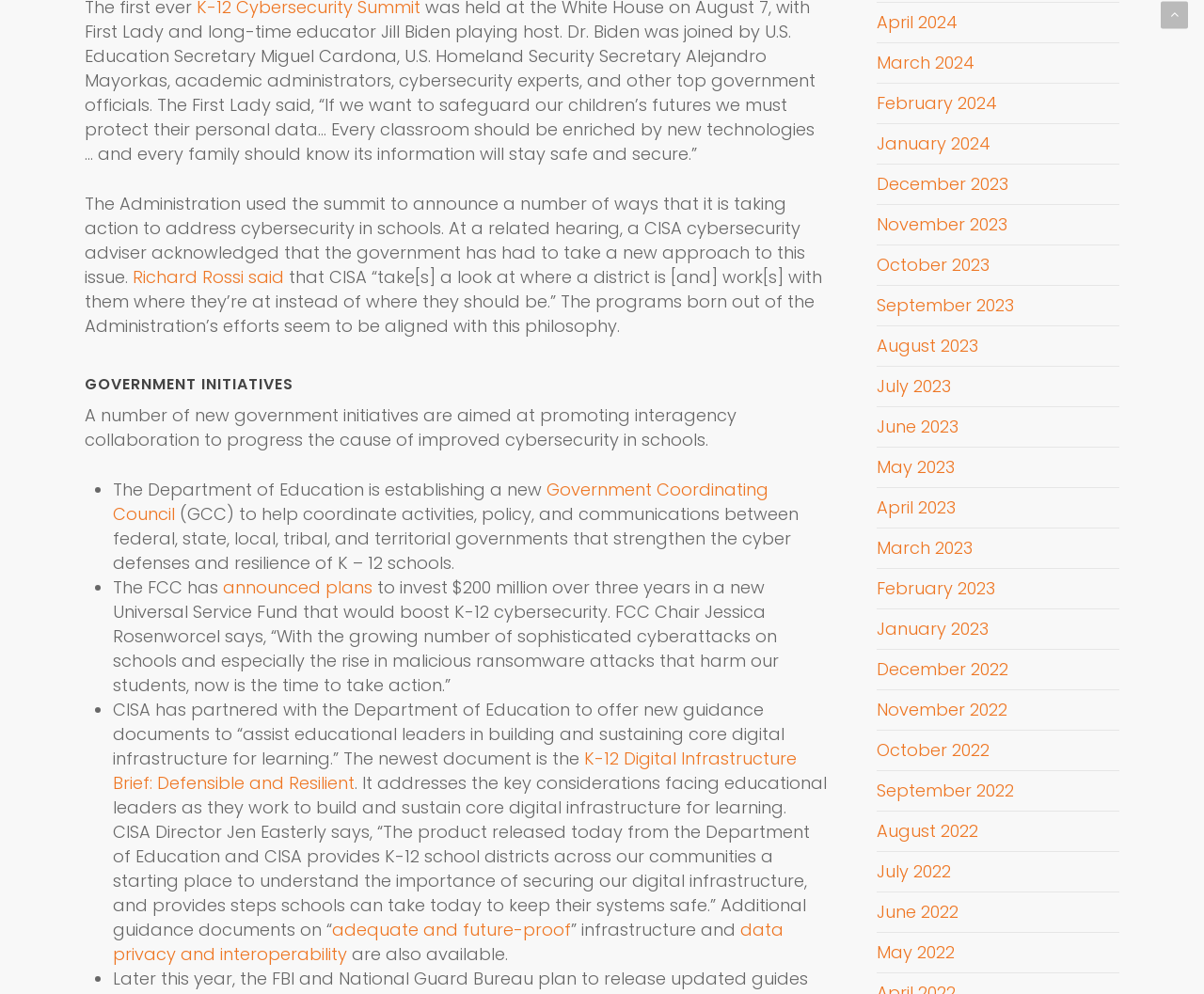Please determine the bounding box coordinates of the section I need to click to accomplish this instruction: "Call the phone number".

None